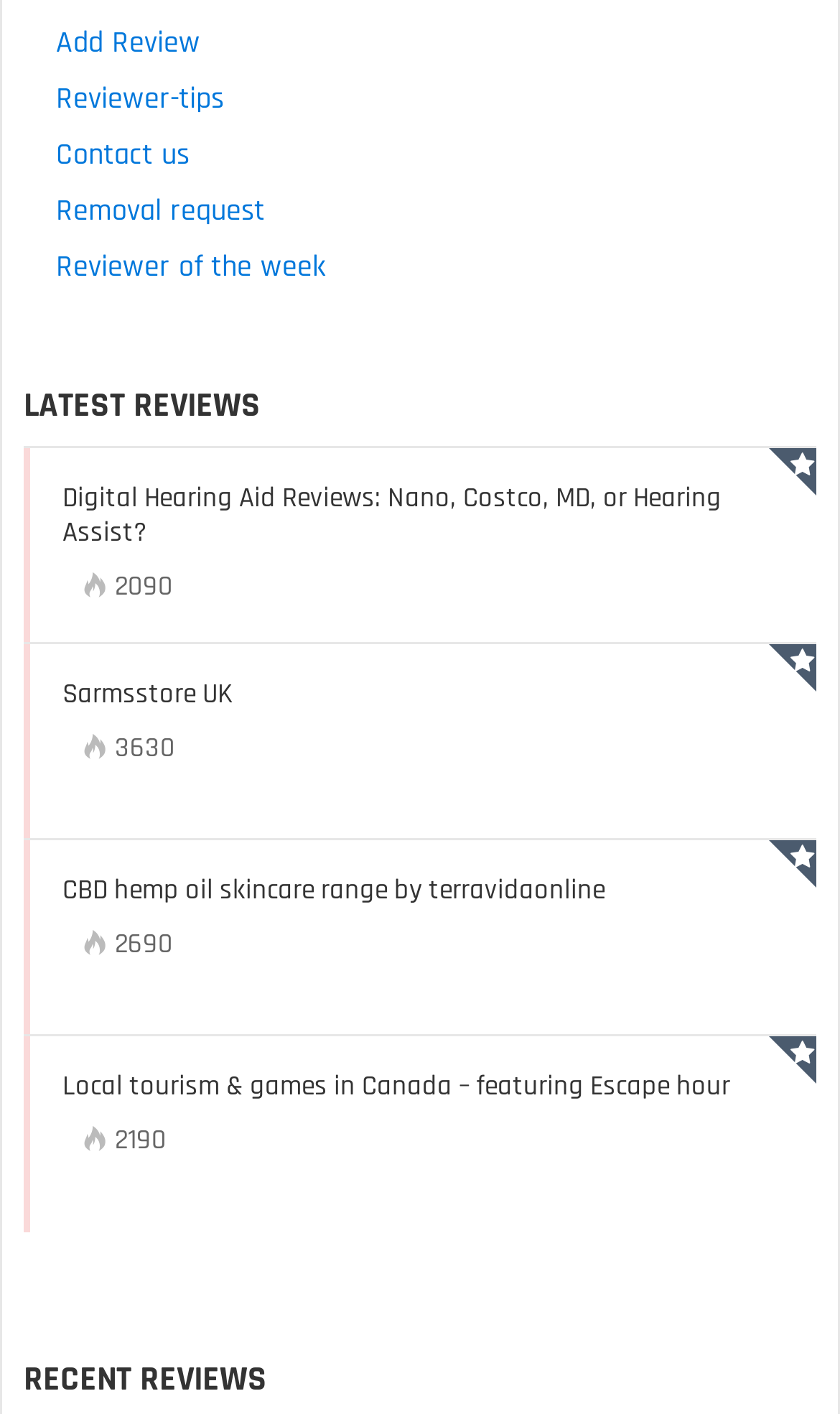How many reviews are listed on this page?
Using the image, respond with a single word or phrase.

5